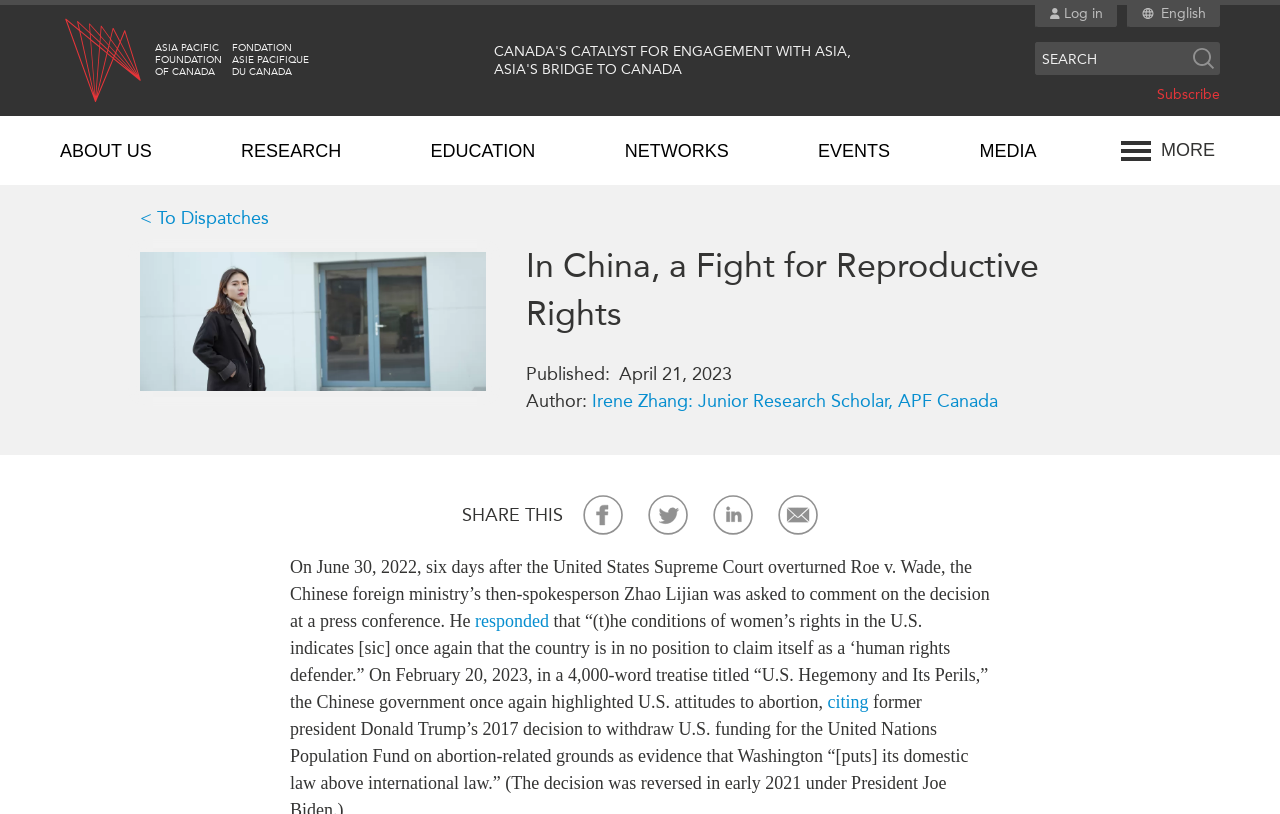Use the information in the screenshot to answer the question comprehensively: What is the name of the organization?

The name of the organization can be found in the logo at the top left of the webpage, which is composed of the text 'ASIA PACIFIC FOUNDATION OF CANADA' and 'FONDATION ASIE PACIFIQUE DU CANADA'.